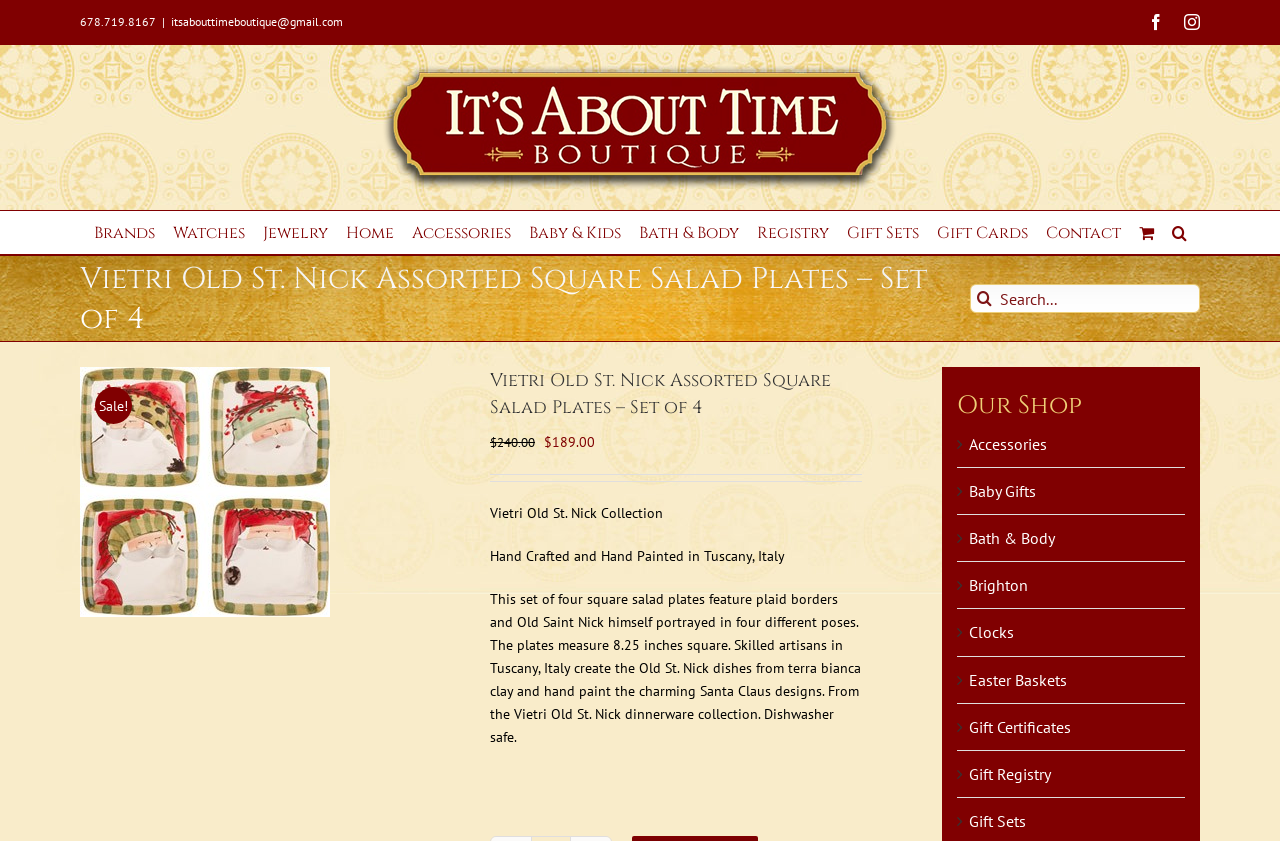Pinpoint the bounding box coordinates of the clickable area needed to execute the instruction: "View cart". The coordinates should be specified as four float numbers between 0 and 1, i.e., [left, top, right, bottom].

[0.889, 0.251, 0.901, 0.302]